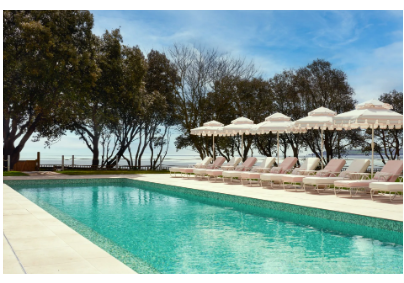Offer an in-depth caption for the image.

The image showcases a serene outdoor pool setting at The Nici, a stylish spa hotel. The pool is flanked by comfortable lounge chairs draped in soft pink fabric, inviting guests to relax under elegant white umbrellas. Surrounding the pool are lush trees that provide a refreshing shade, enhancing the tranquil atmosphere. The clear blue water of the pool reflects the beautiful sky, creating a soothing ambiance ideal for relaxation and leisure. The scene embodies a luxurious escape, highlighting The Nici’s emphasis on distinctive aesthetics and a peaceful retreat experience.